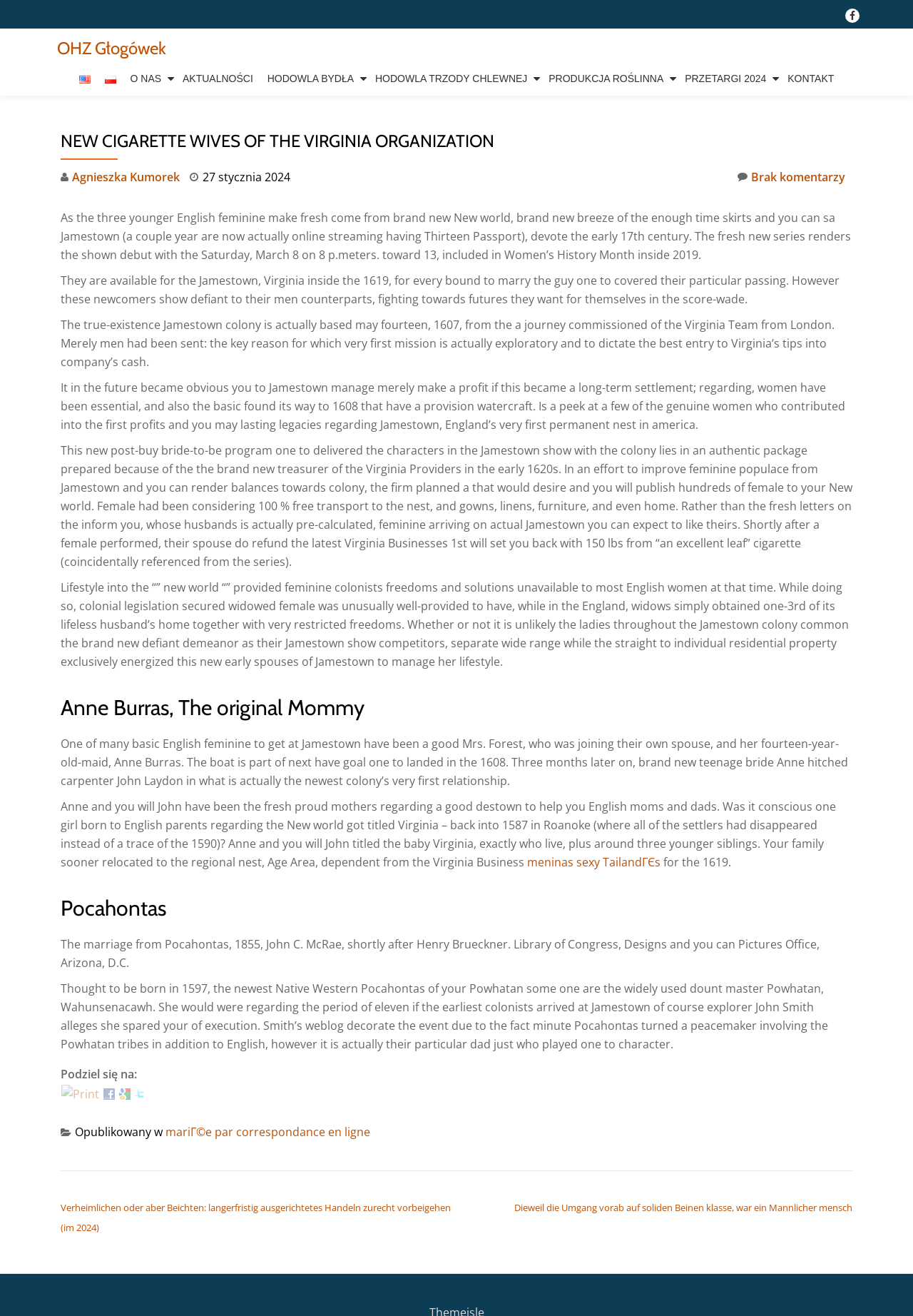Identify the bounding box coordinates for the region to click in order to carry out this instruction: "Read about Anne Burras, the first mommy". Provide the coordinates using four float numbers between 0 and 1, formatted as [left, top, right, bottom].

[0.066, 0.529, 0.934, 0.547]